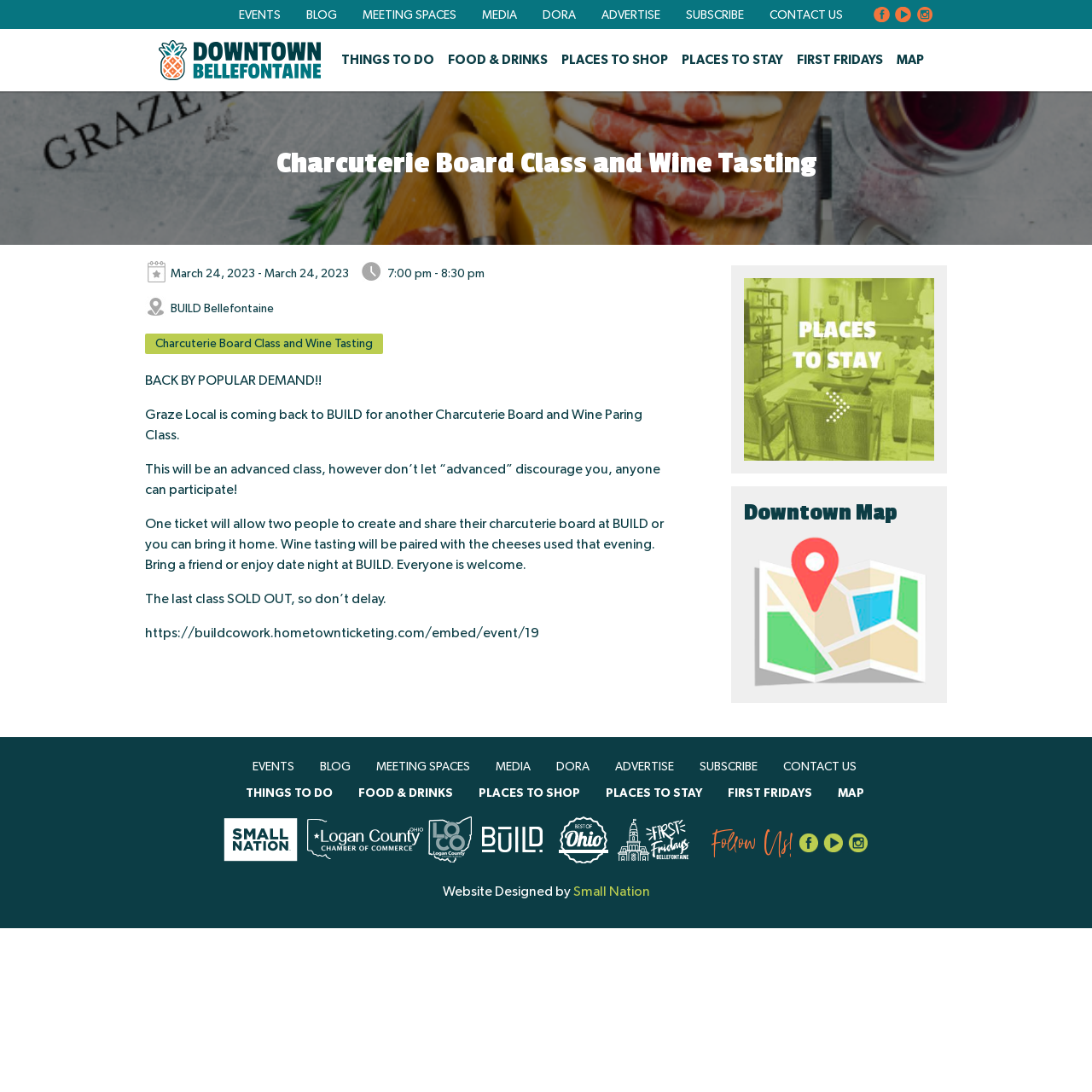Please locate the bounding box coordinates of the element that should be clicked to complete the given instruction: "Click the EVENTS link".

[0.219, 0.009, 0.257, 0.02]